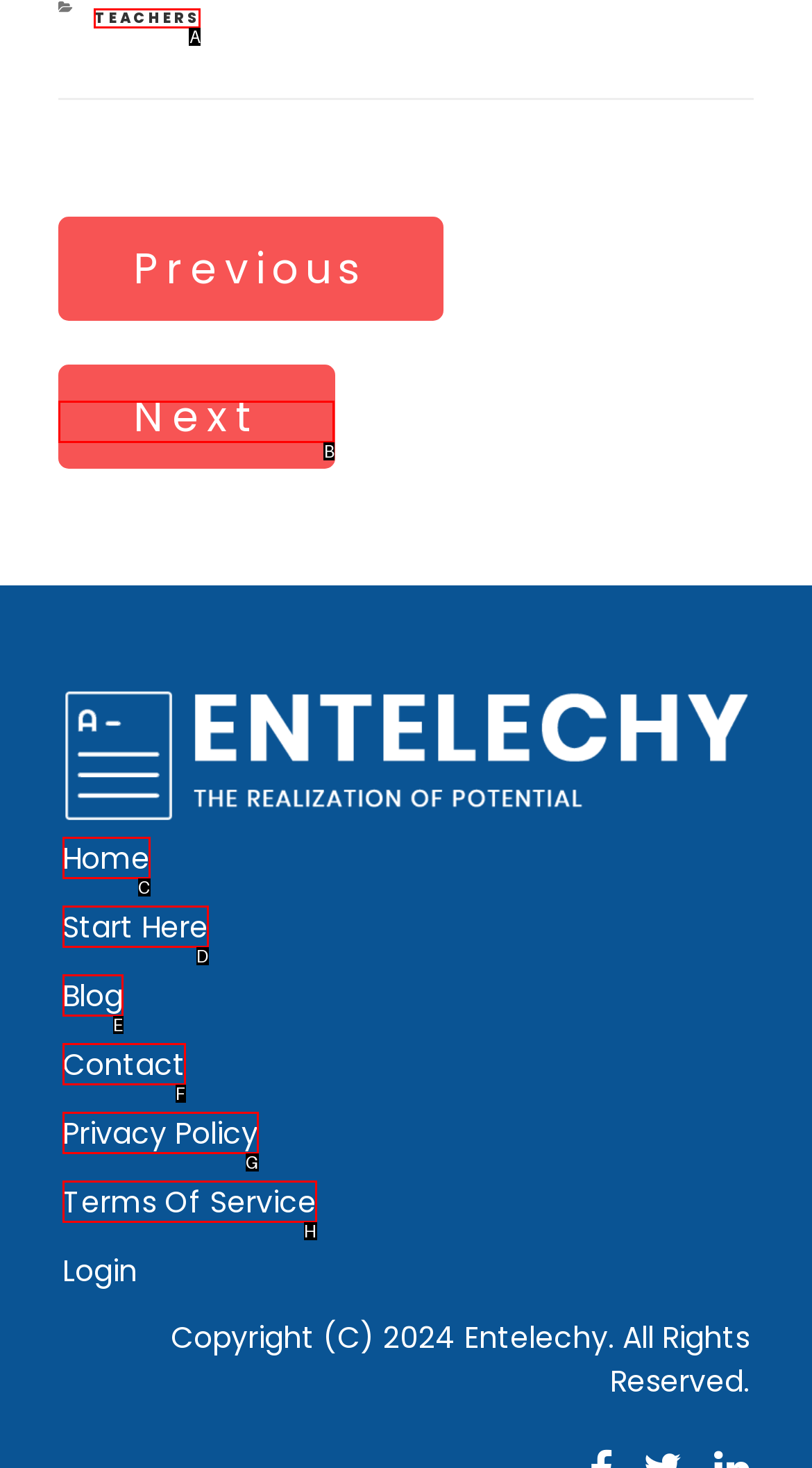Point out which HTML element you should click to fulfill the task: go to teachers page.
Provide the option's letter from the given choices.

A